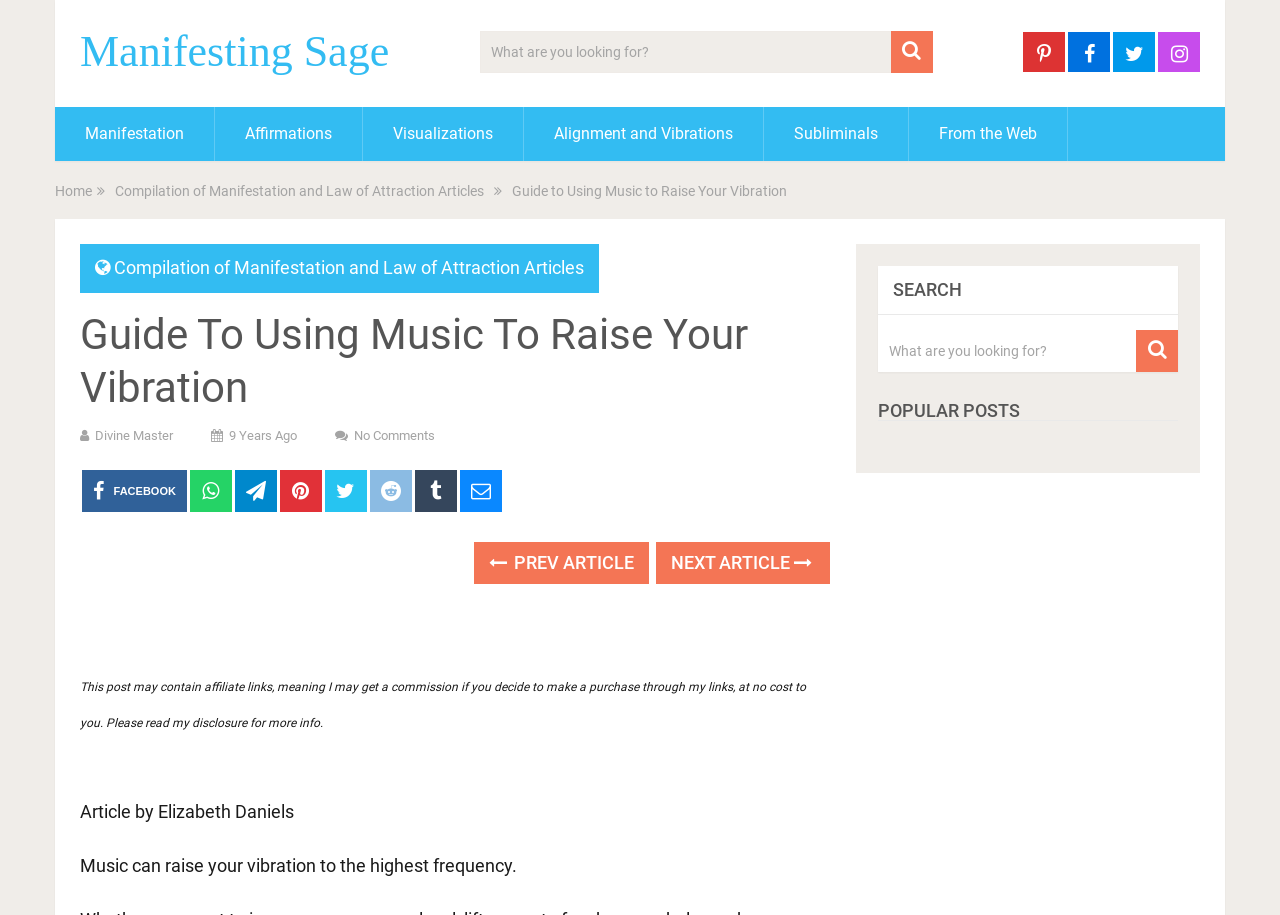Locate the bounding box coordinates of the element to click to perform the following action: 'Read the article about Divine Master'. The coordinates should be given as four float values between 0 and 1, in the form of [left, top, right, bottom].

[0.074, 0.467, 0.135, 0.484]